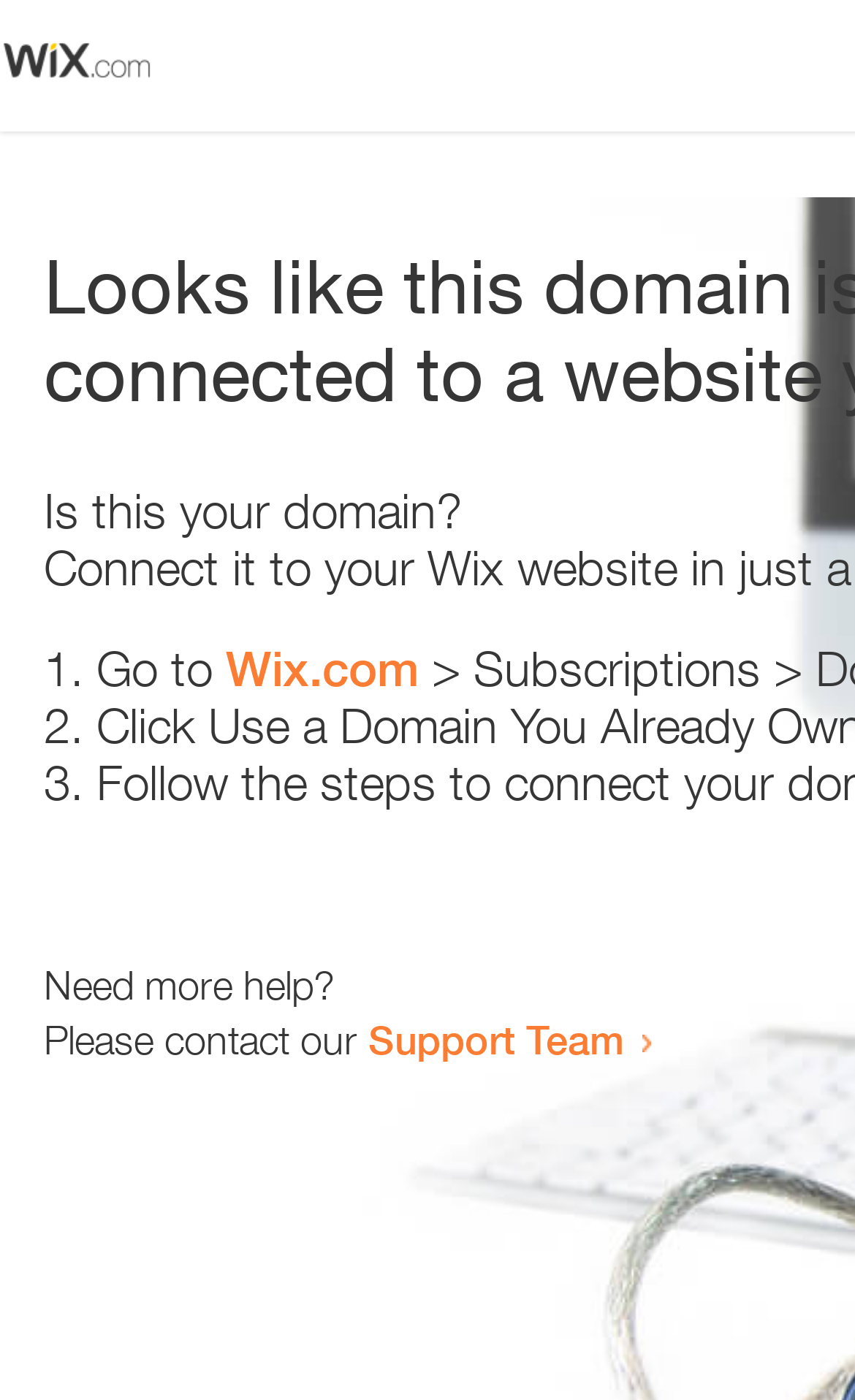For the element described, predict the bounding box coordinates as (top-left x, top-left y, bottom-right x, bottom-right y). All values should be between 0 and 1. Element description: Wix.com

[0.264, 0.457, 0.49, 0.498]